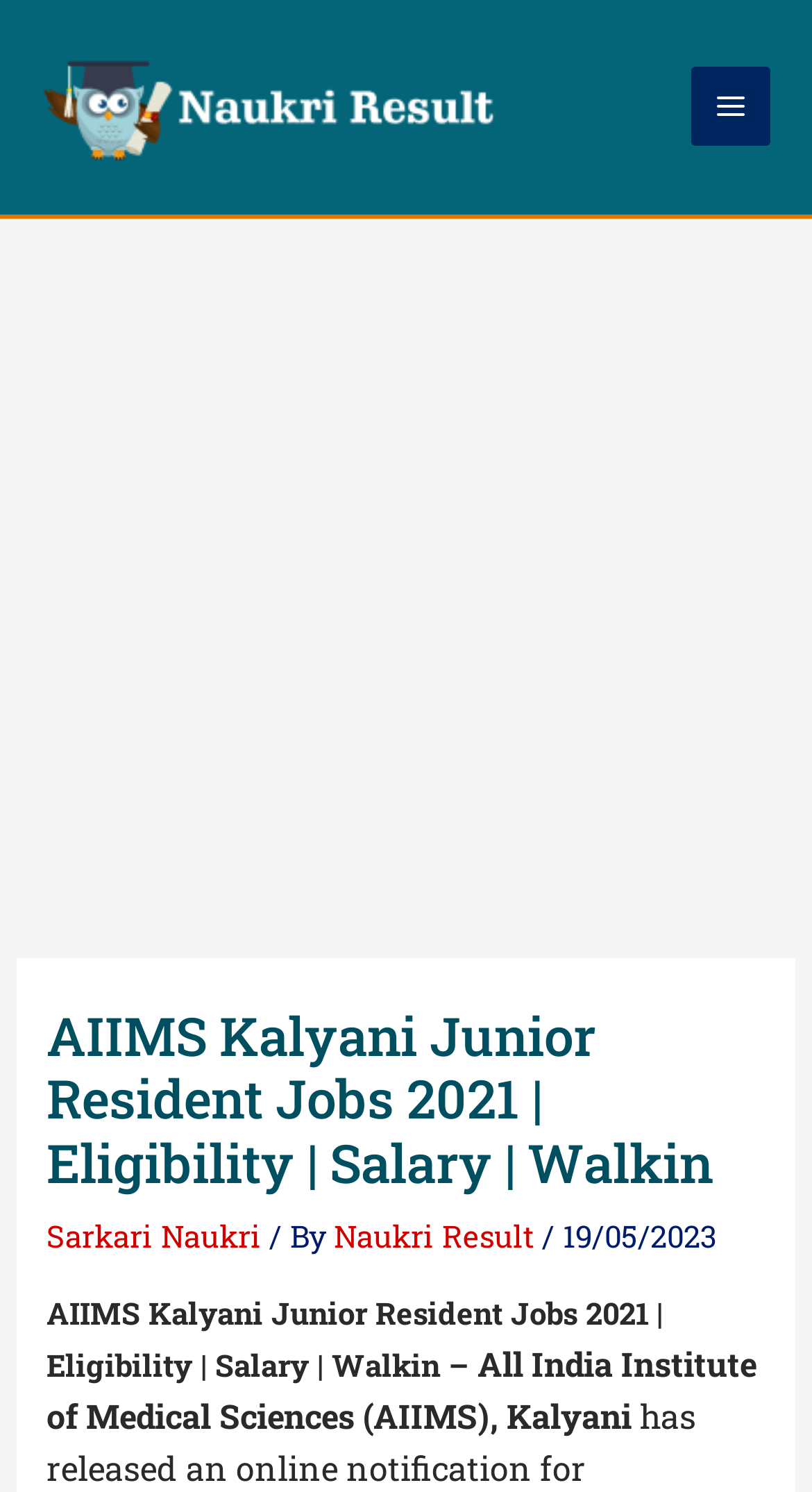Analyze the image and deliver a detailed answer to the question: What is the source of the job notification?

I found the answer by looking at the link element that appears below the main heading, which mentions the source of the job notification as 'Sarkari Naukri'.